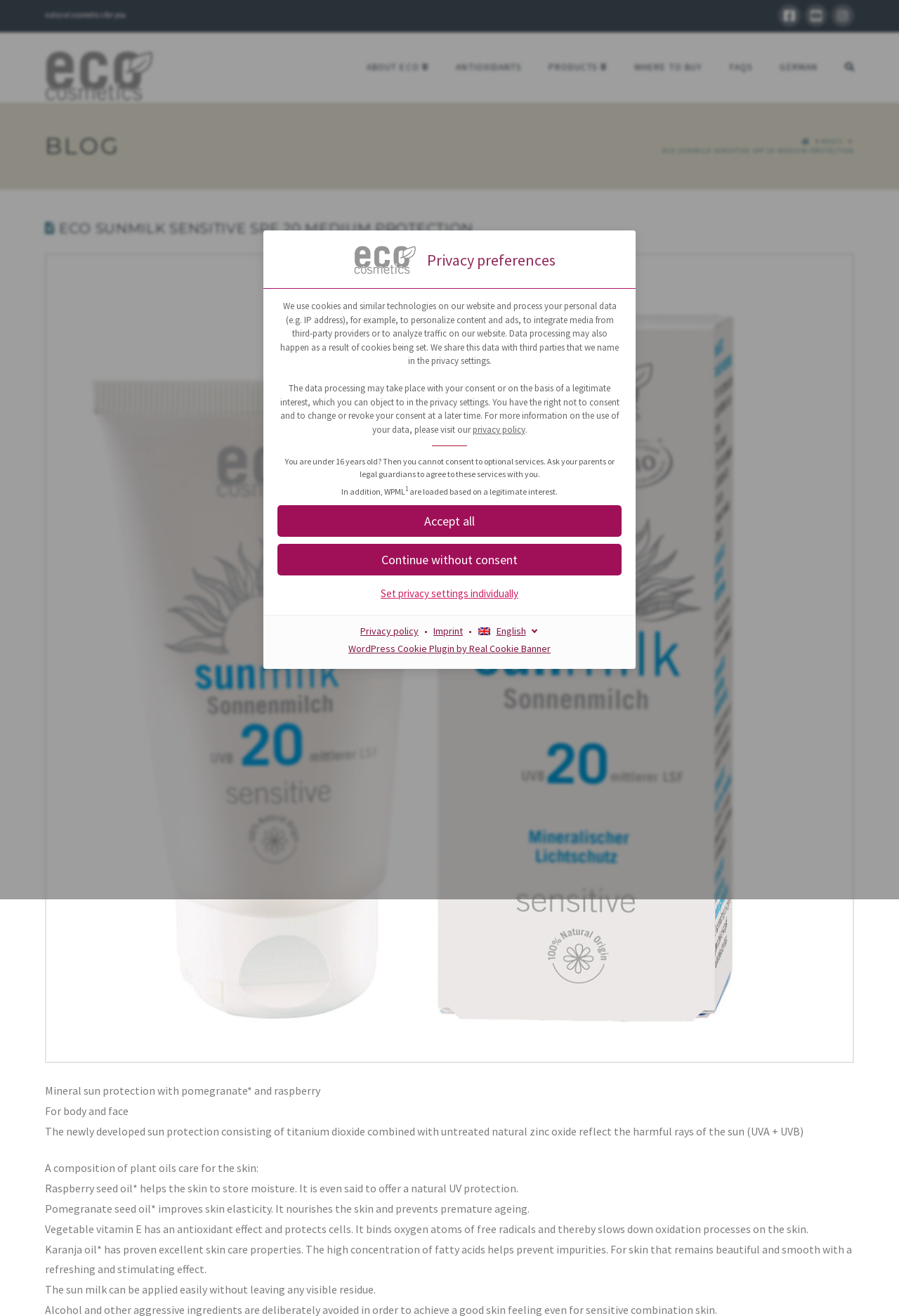Pinpoint the bounding box coordinates for the area that should be clicked to perform the following instruction: "Visit imprint".

[0.478, 0.475, 0.519, 0.484]